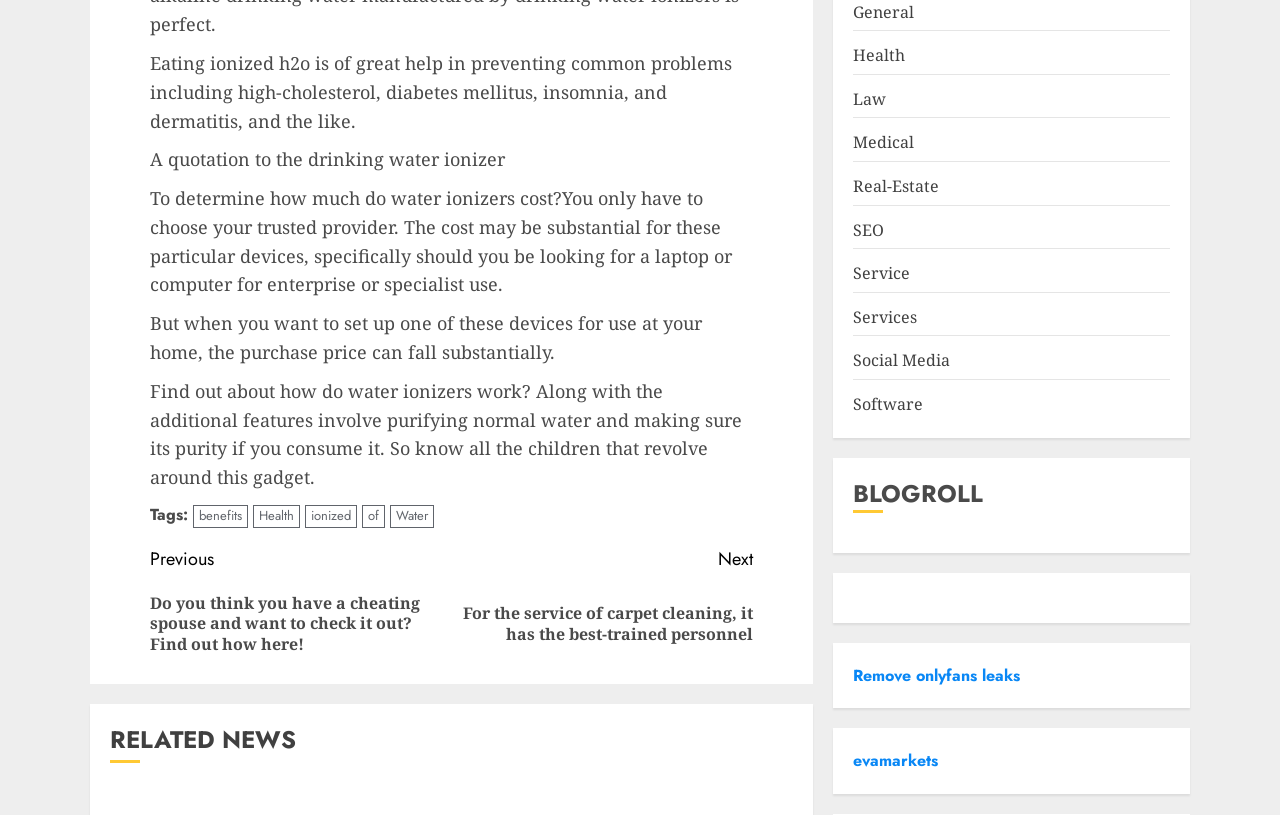What is the purpose of the 'RELATED NEWS' section?
Your answer should be a single word or phrase derived from the screenshot.

To show related news